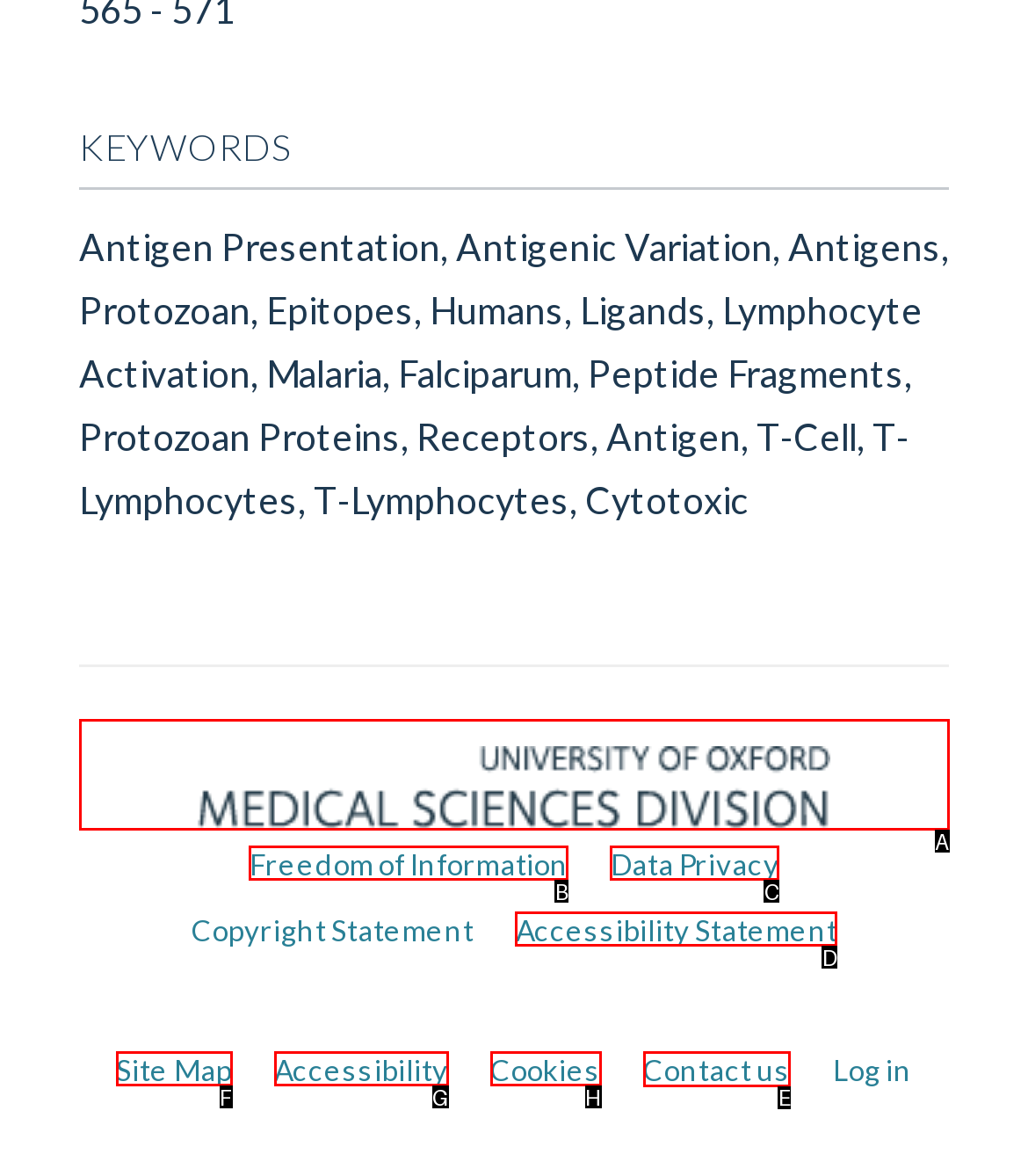From the given options, choose the one to complete the task: Contact us
Indicate the letter of the correct option.

E